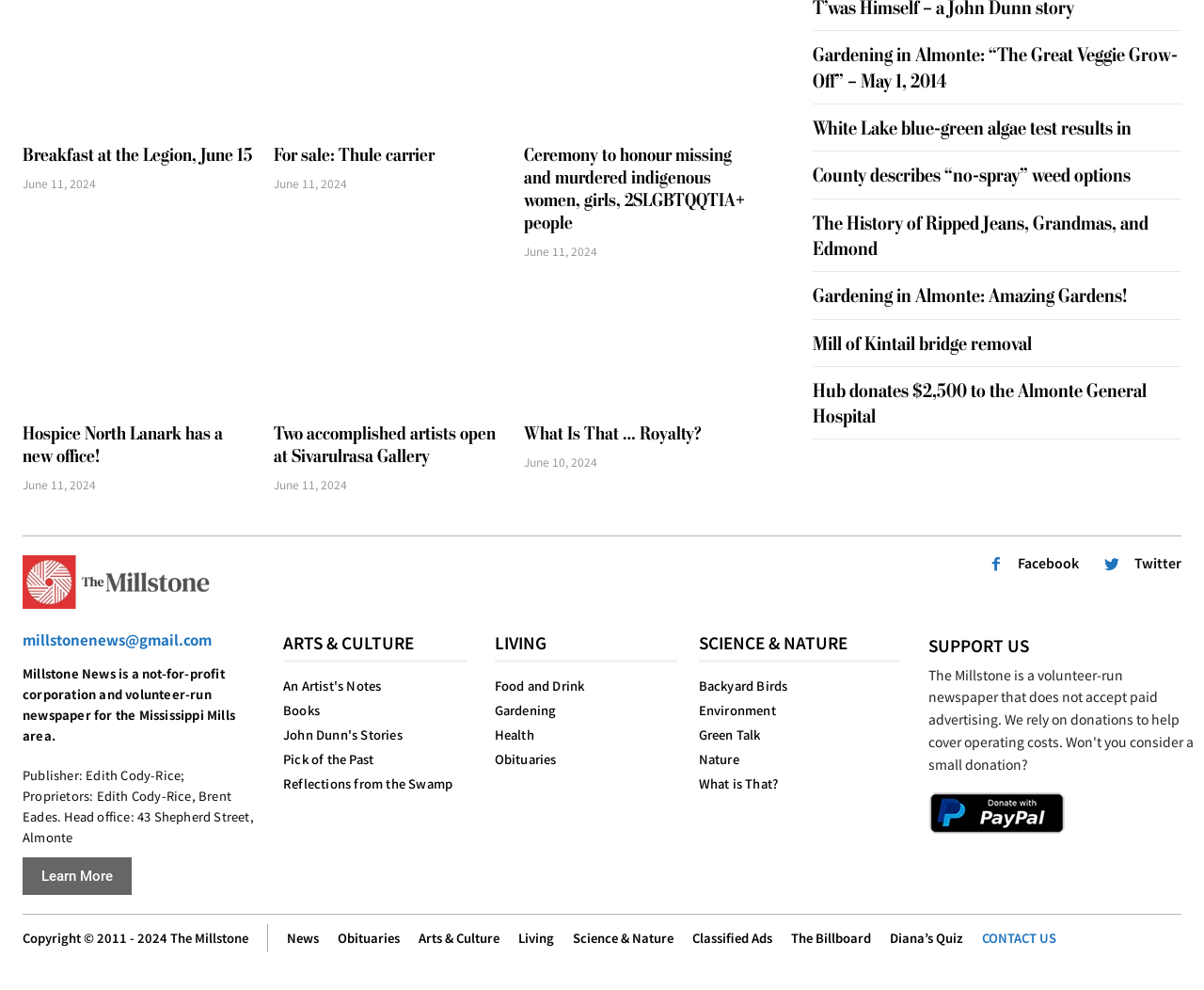Find the bounding box coordinates for the area that must be clicked to perform this action: "Click on the 'ARTS & CULTURE' link".

[0.235, 0.634, 0.344, 0.663]